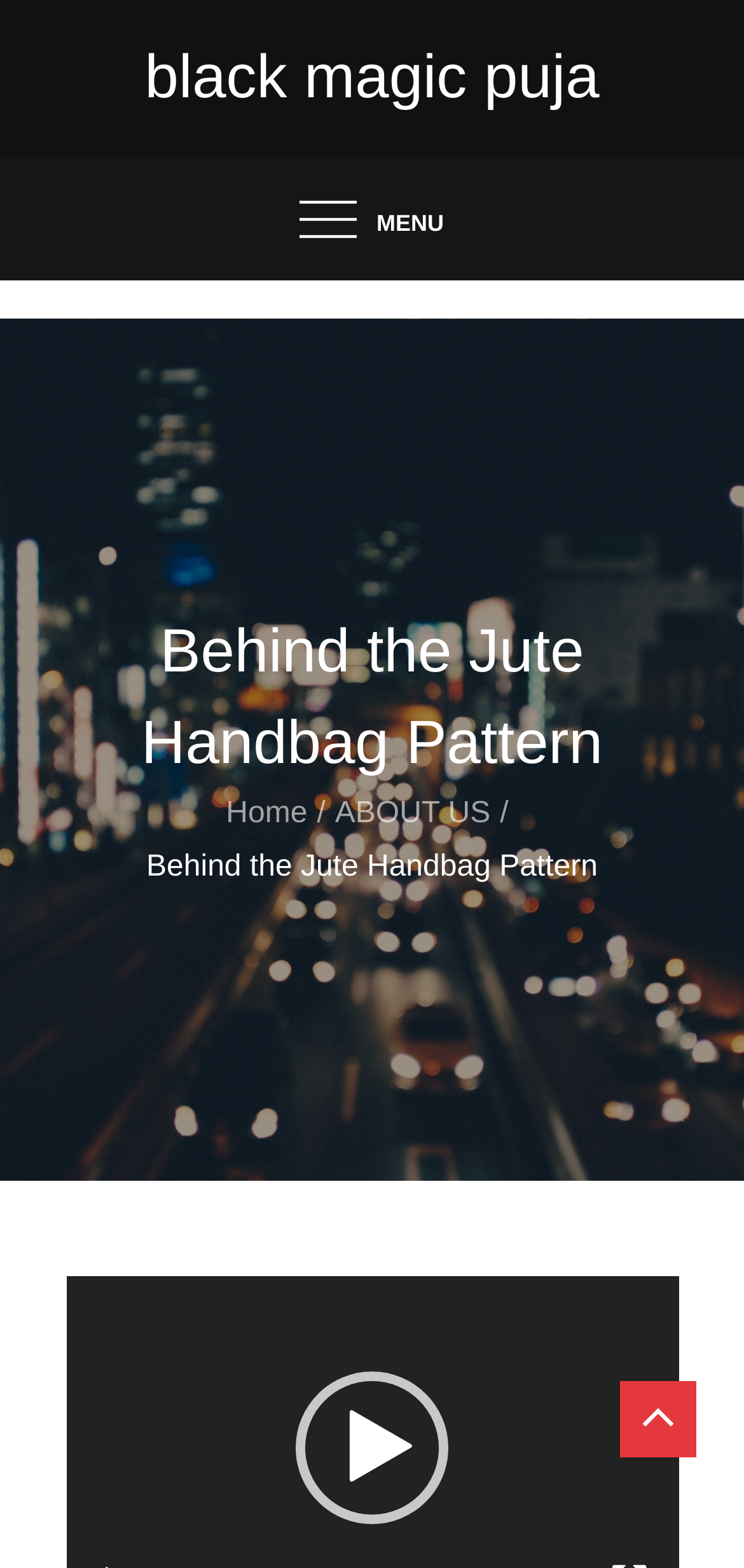Provide a short answer using a single word or phrase for the following question: 
What is the text on the button at the top left?

MENU